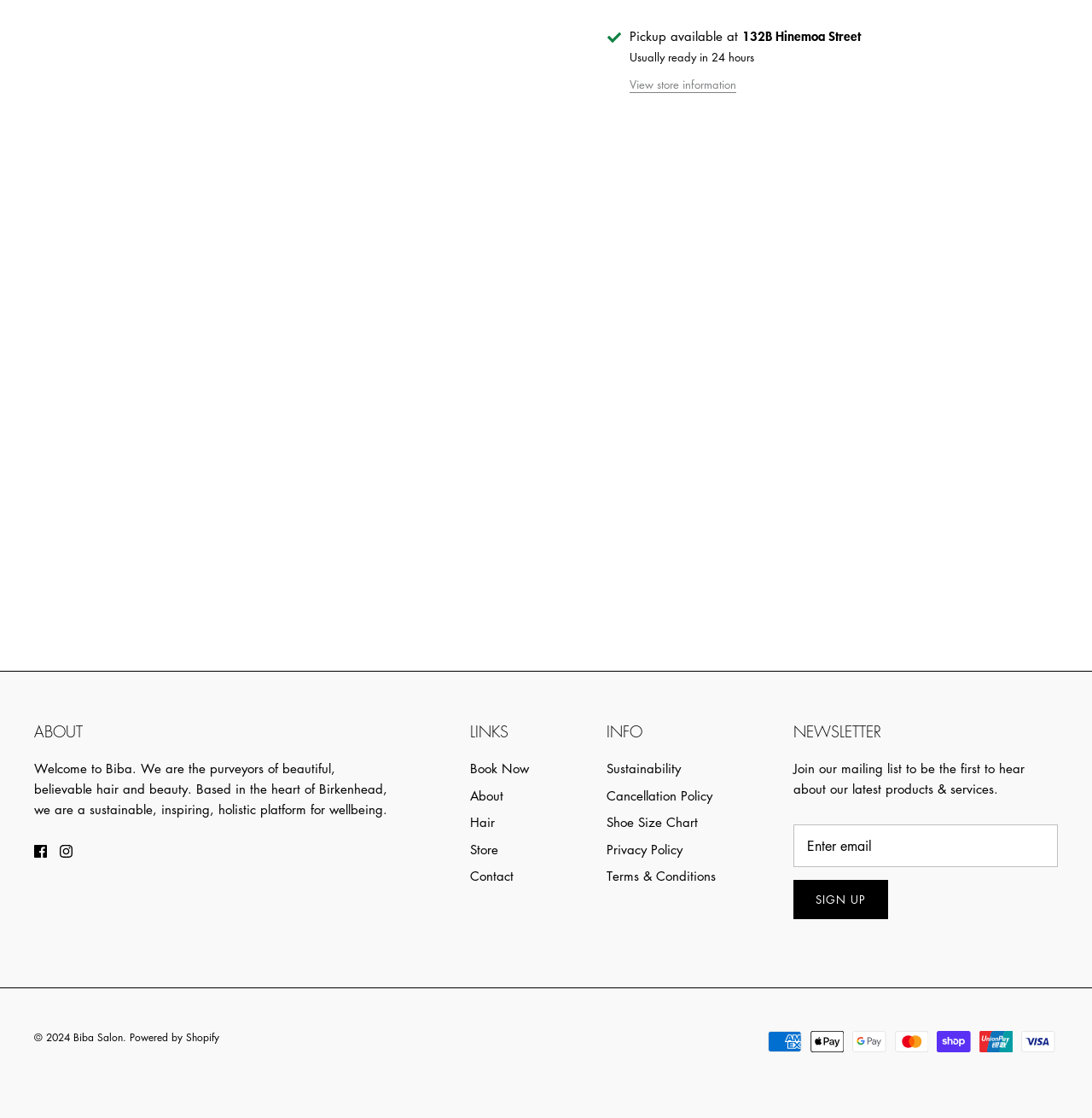What is the price range of Pure Volume Conditioner?
Examine the screenshot and reply with a single word or phrase.

From $10.00